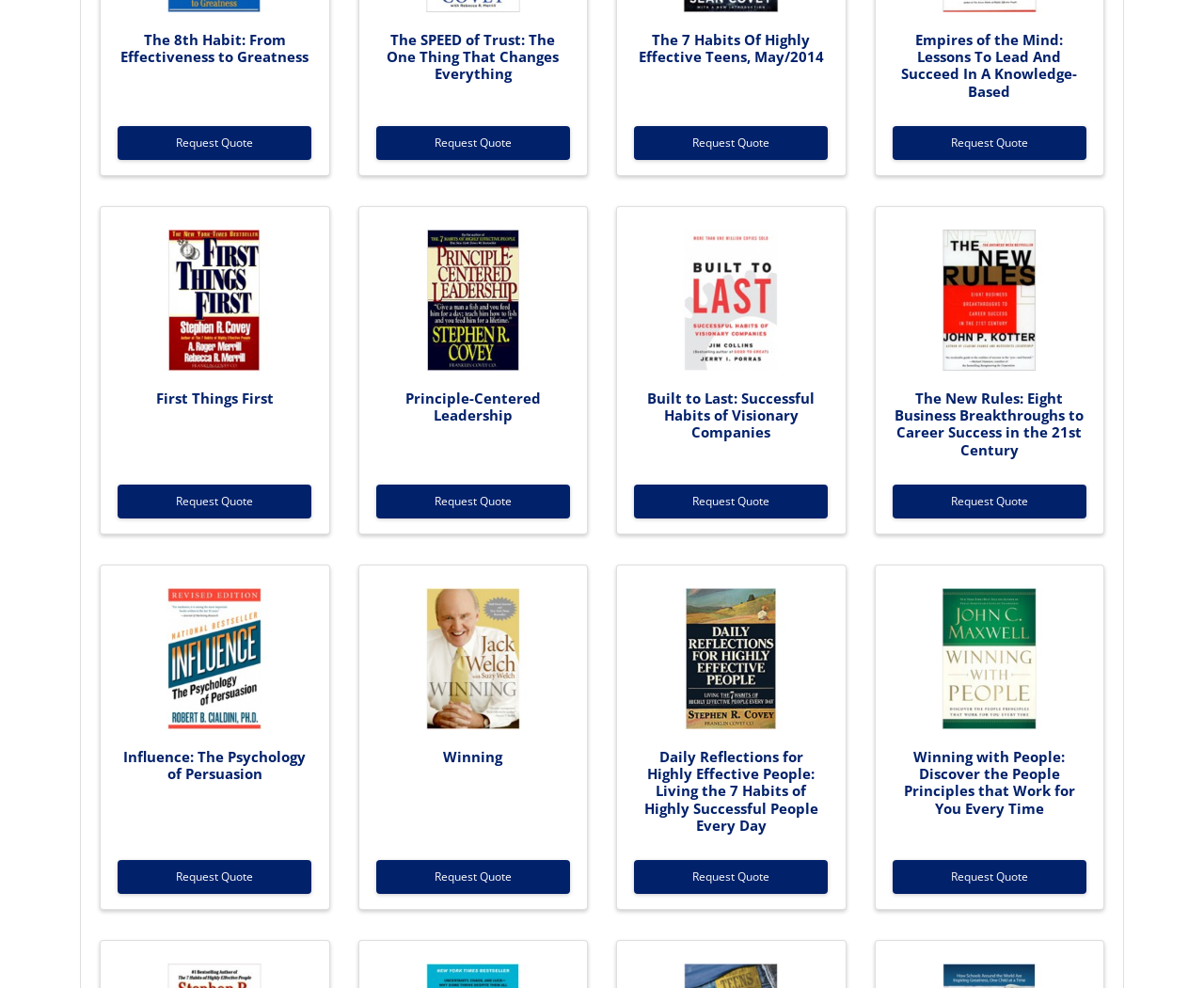Locate the bounding box coordinates of the UI element described by: "Winning". The bounding box coordinates should consist of four float numbers between 0 and 1, i.e., [left, top, right, bottom].

[0.368, 0.756, 0.417, 0.775]